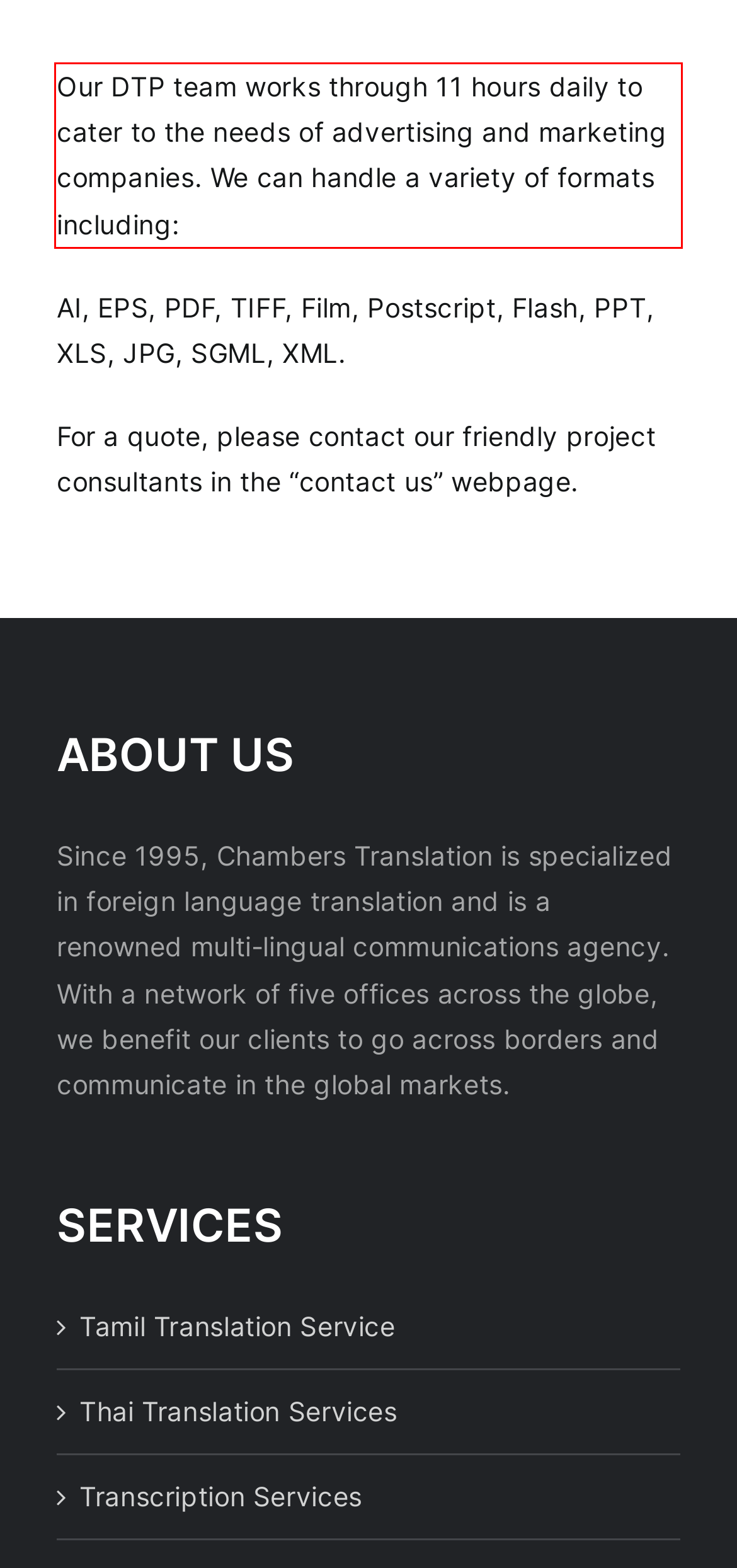Analyze the red bounding box in the provided webpage screenshot and generate the text content contained within.

Our DTP team works through 11 hours daily to cater to the needs of advertising and marketing companies. We can handle a variety of formats including: